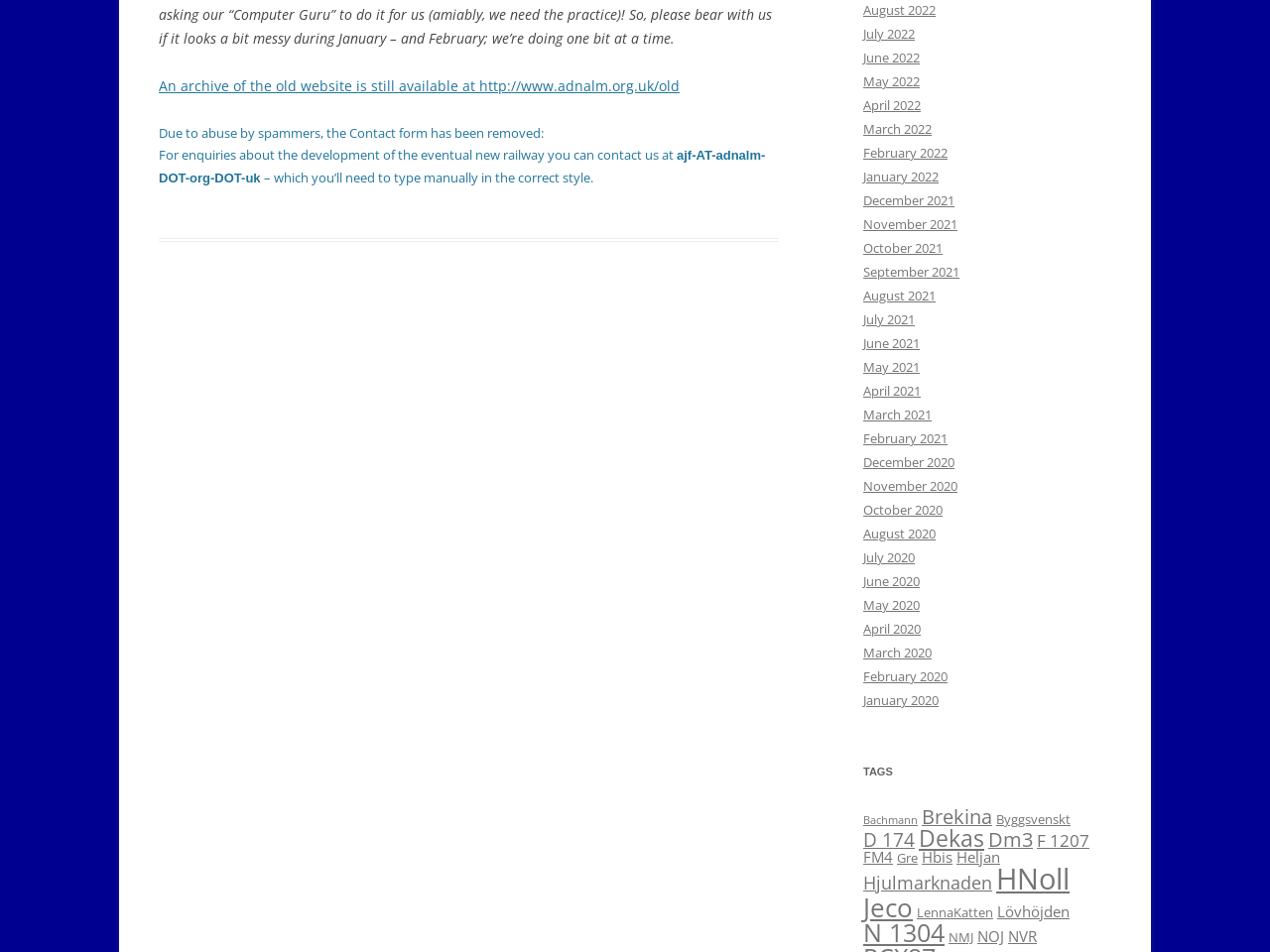Determine the bounding box coordinates of the clickable area required to perform the following instruction: "check HNoll items". The coordinates should be represented as four float numbers between 0 and 1: [left, top, right, bottom].

[0.784, 0.902, 0.842, 0.944]